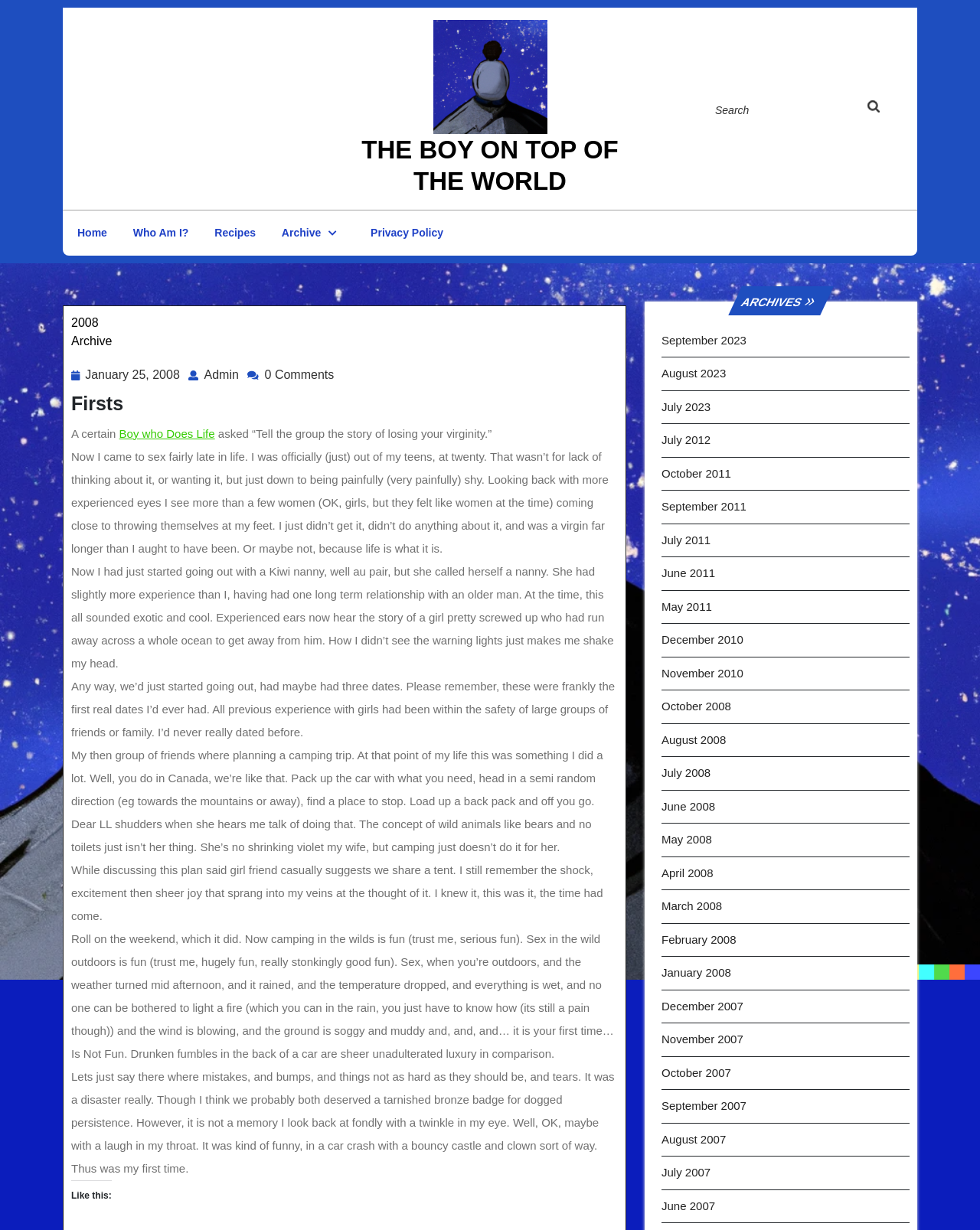Pinpoint the bounding box coordinates of the clickable element to carry out the following instruction: "View the 'Archive' page."

[0.276, 0.173, 0.363, 0.205]